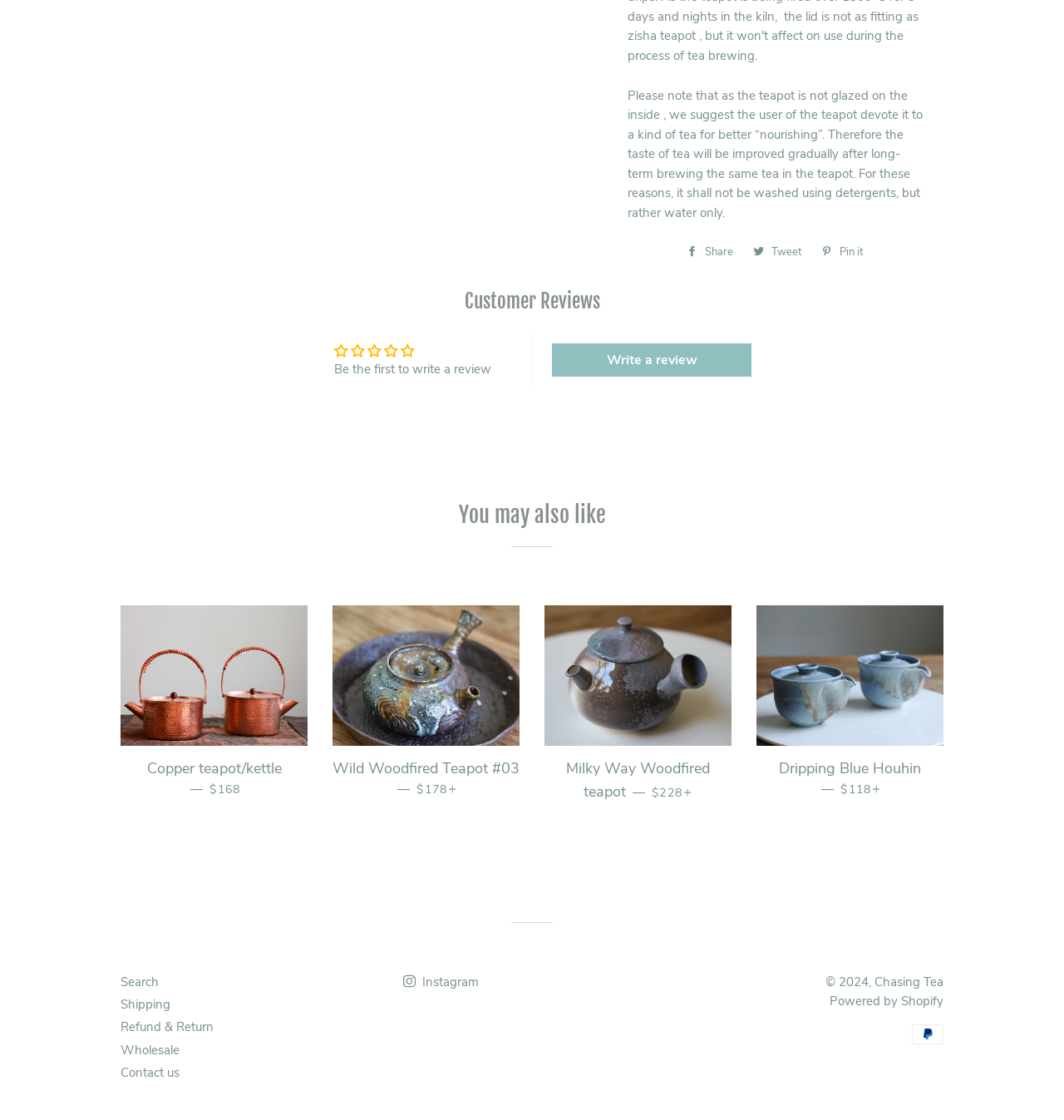Locate the bounding box coordinates of the clickable part needed for the task: "Contact us".

[0.113, 0.95, 0.169, 0.965]